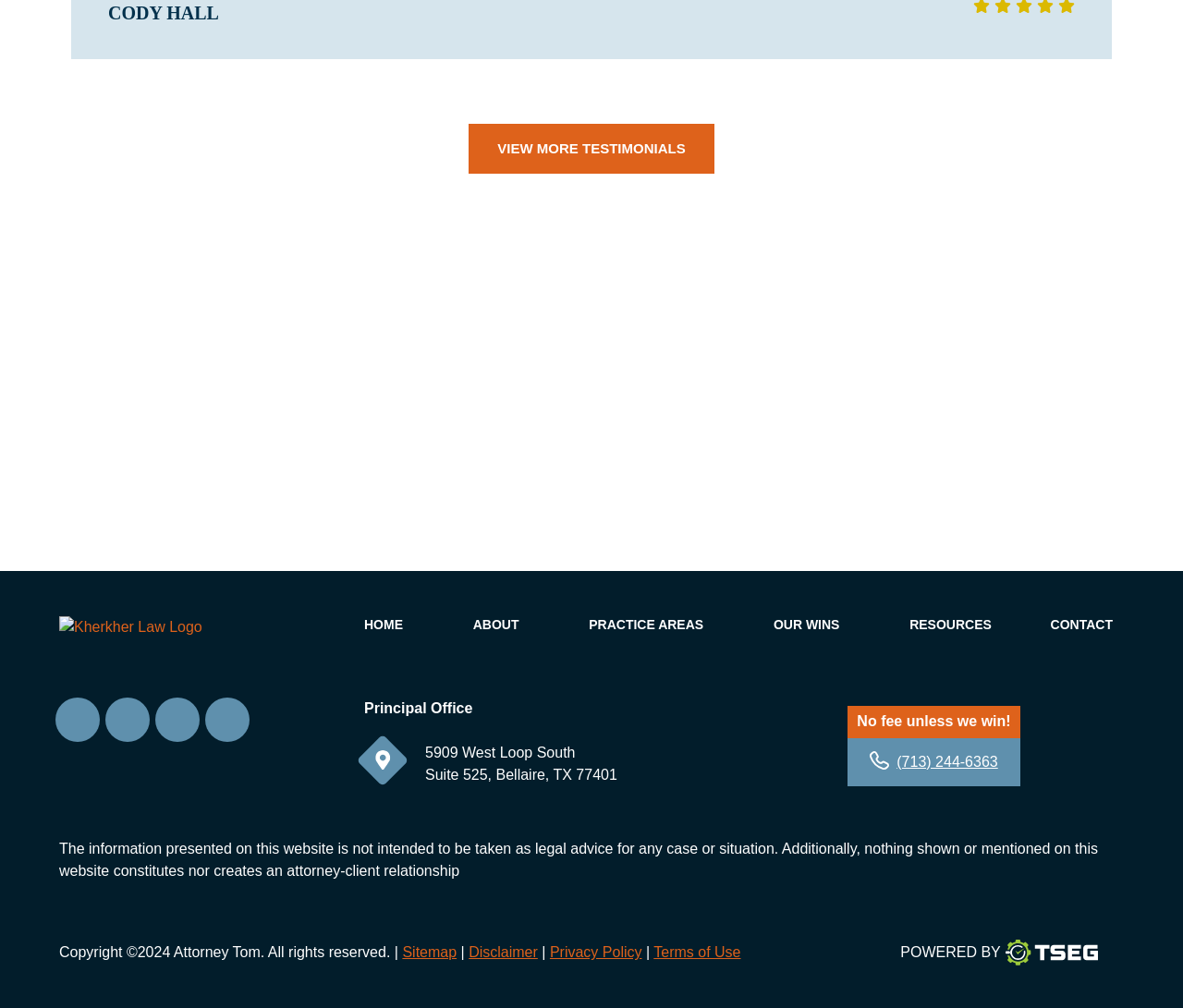Please identify the bounding box coordinates of the clickable region that I should interact with to perform the following instruction: "Call the office". The coordinates should be expressed as four float numbers between 0 and 1, i.e., [left, top, right, bottom].

[0.758, 0.748, 0.844, 0.763]